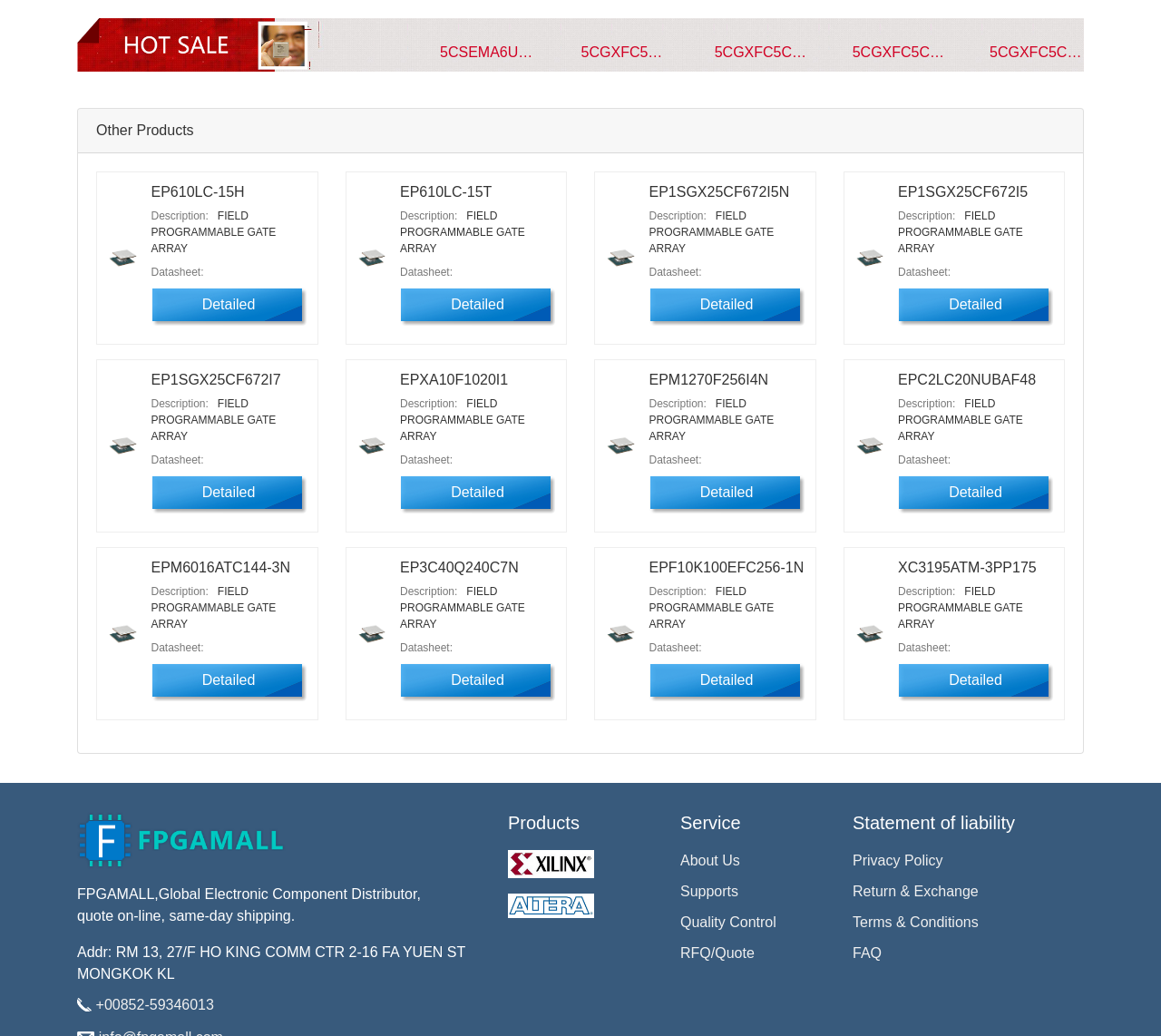How many products are listed on this webpage?
Kindly give a detailed and elaborate answer to the question.

I counted the number of product listings on the webpage, and there are 10 products listed, each with its own image, description, and datasheet.